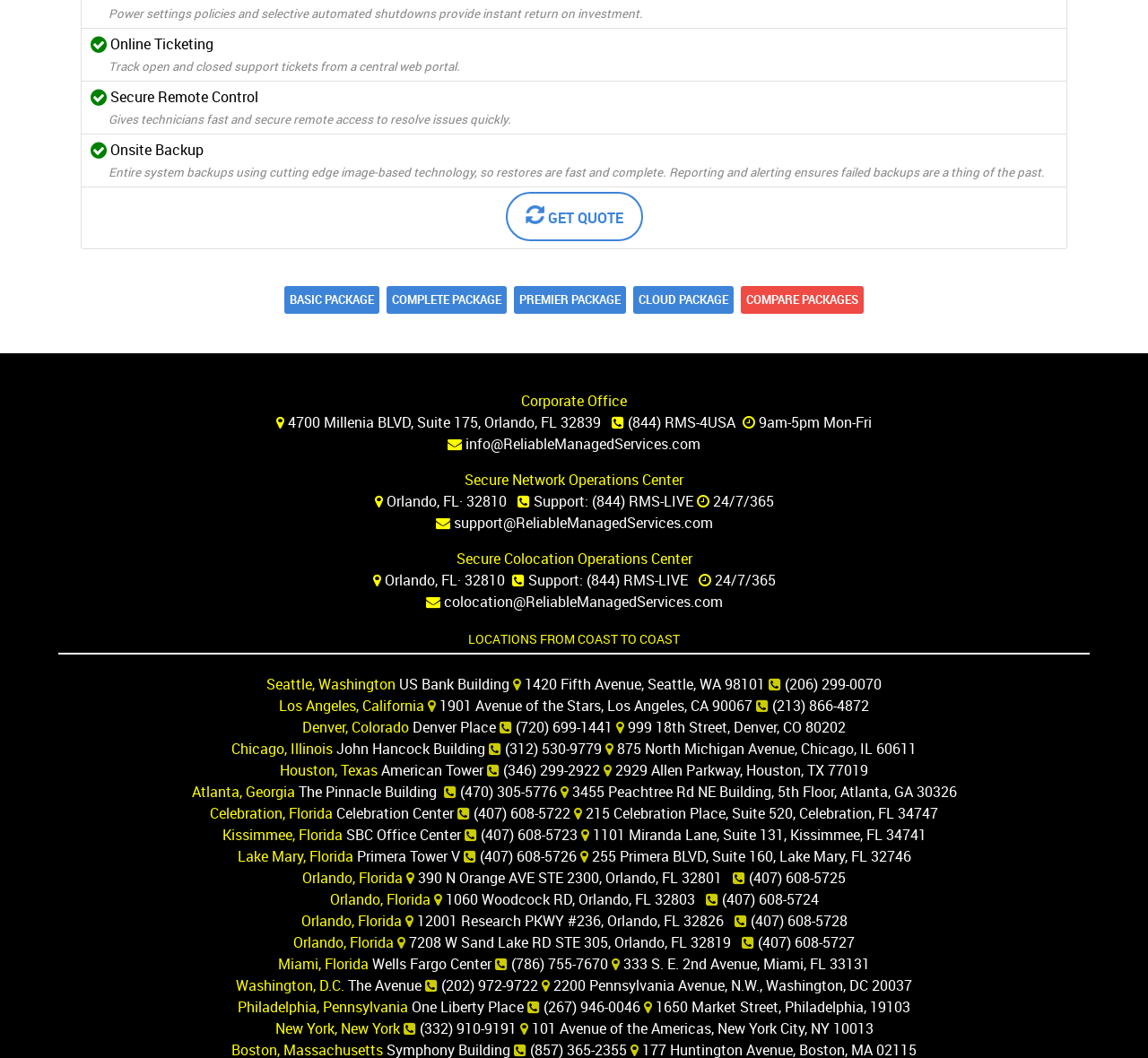Determine the bounding box coordinates of the clickable region to carry out the instruction: "View complete package details".

[0.337, 0.27, 0.441, 0.297]